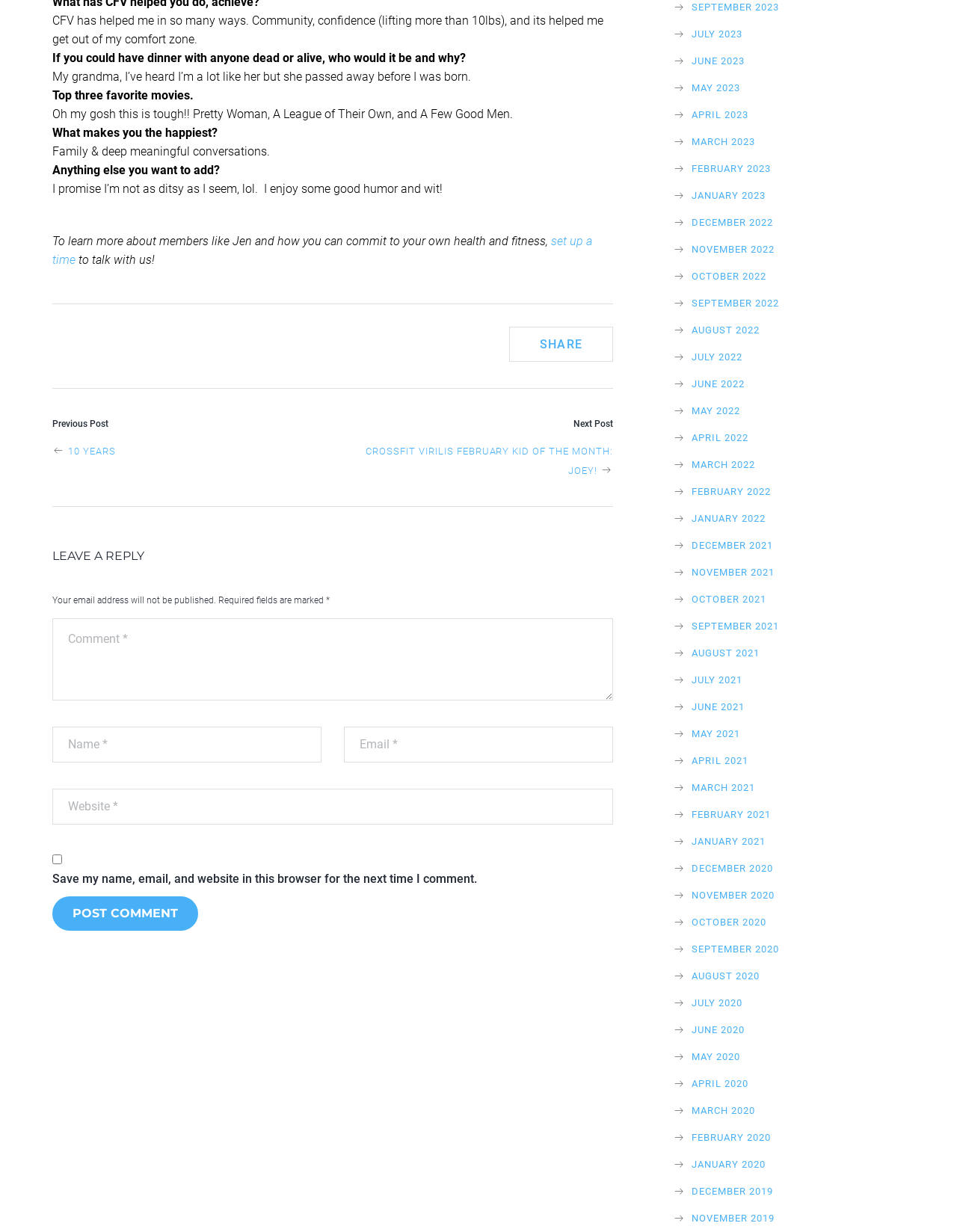Could you specify the bounding box coordinates for the clickable section to complete the following instruction: "Click on 'SHARE'"?

[0.564, 0.274, 0.609, 0.285]